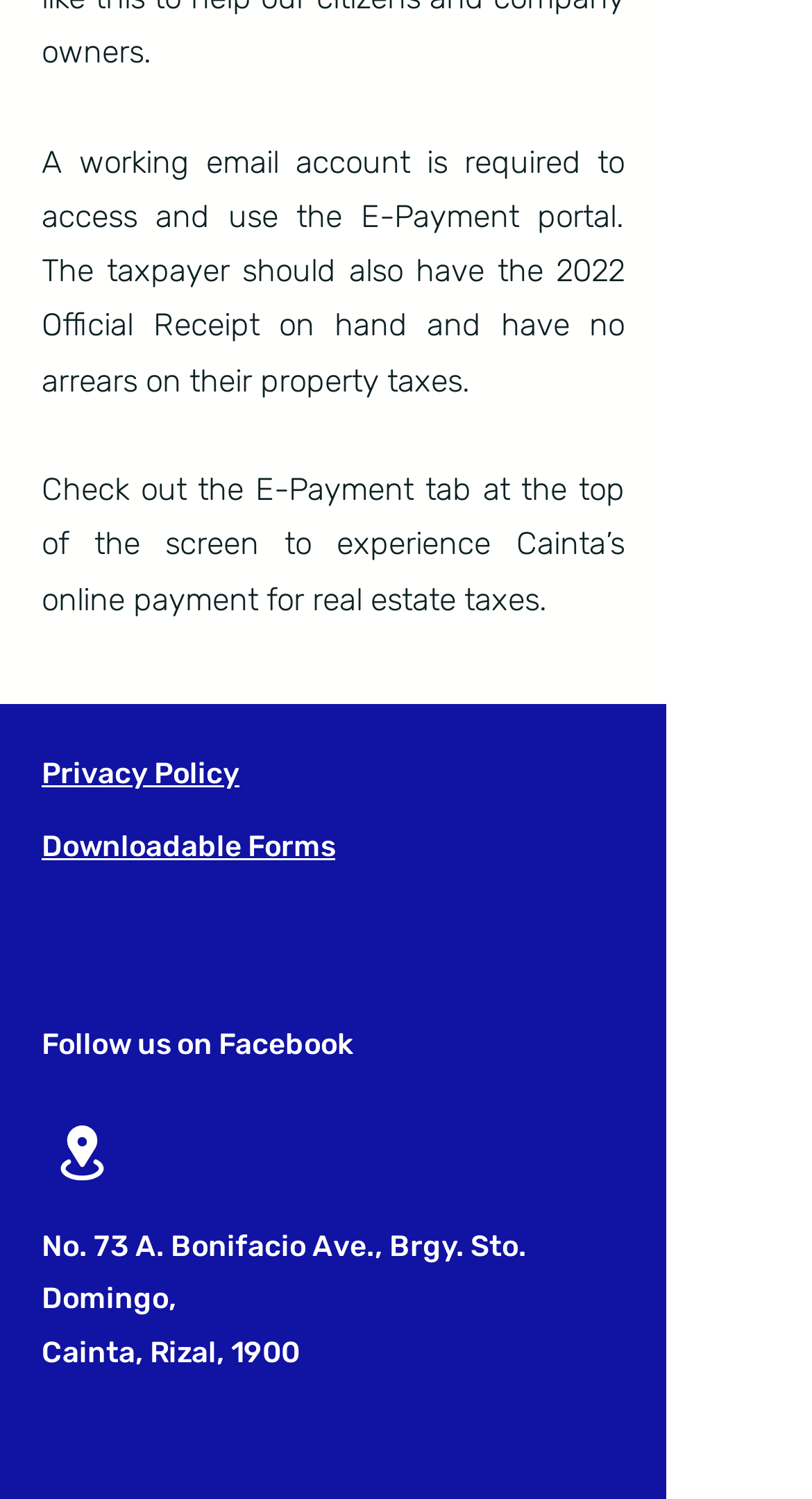What is the location of the office?
Please answer the question with a single word or phrase, referencing the image.

No. 73 A. Bonifacio Ave., Brgy. Sto. Domingo, Cainta, Rizal, 1900